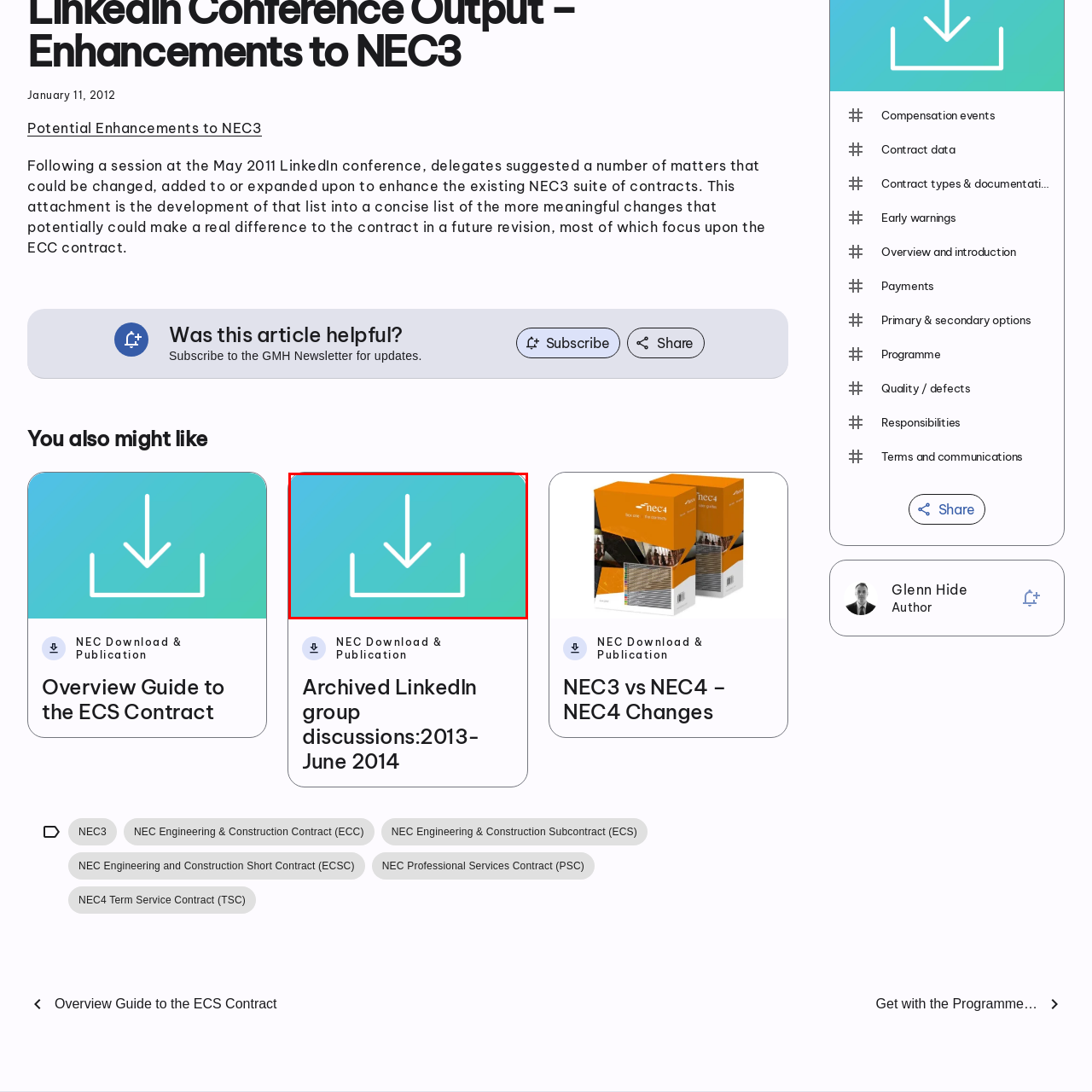Inspect the area marked by the red box and provide a short answer to the question: What is the design emphasis of the icon?

Clarity and user-friendliness